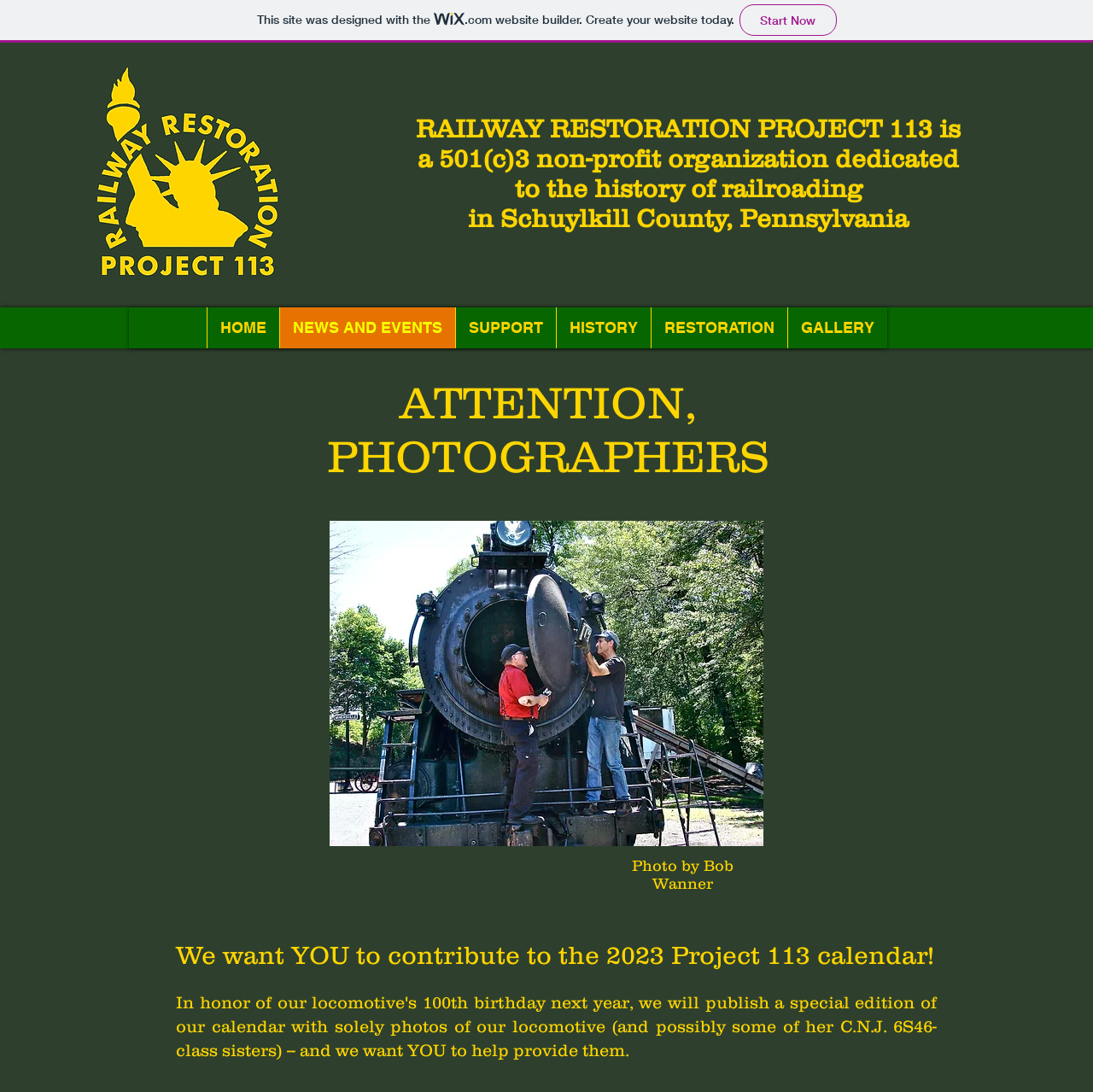Find and specify the bounding box coordinates that correspond to the clickable region for the instruction: "View the photo by Bob Wanner".

[0.302, 0.477, 0.698, 0.775]